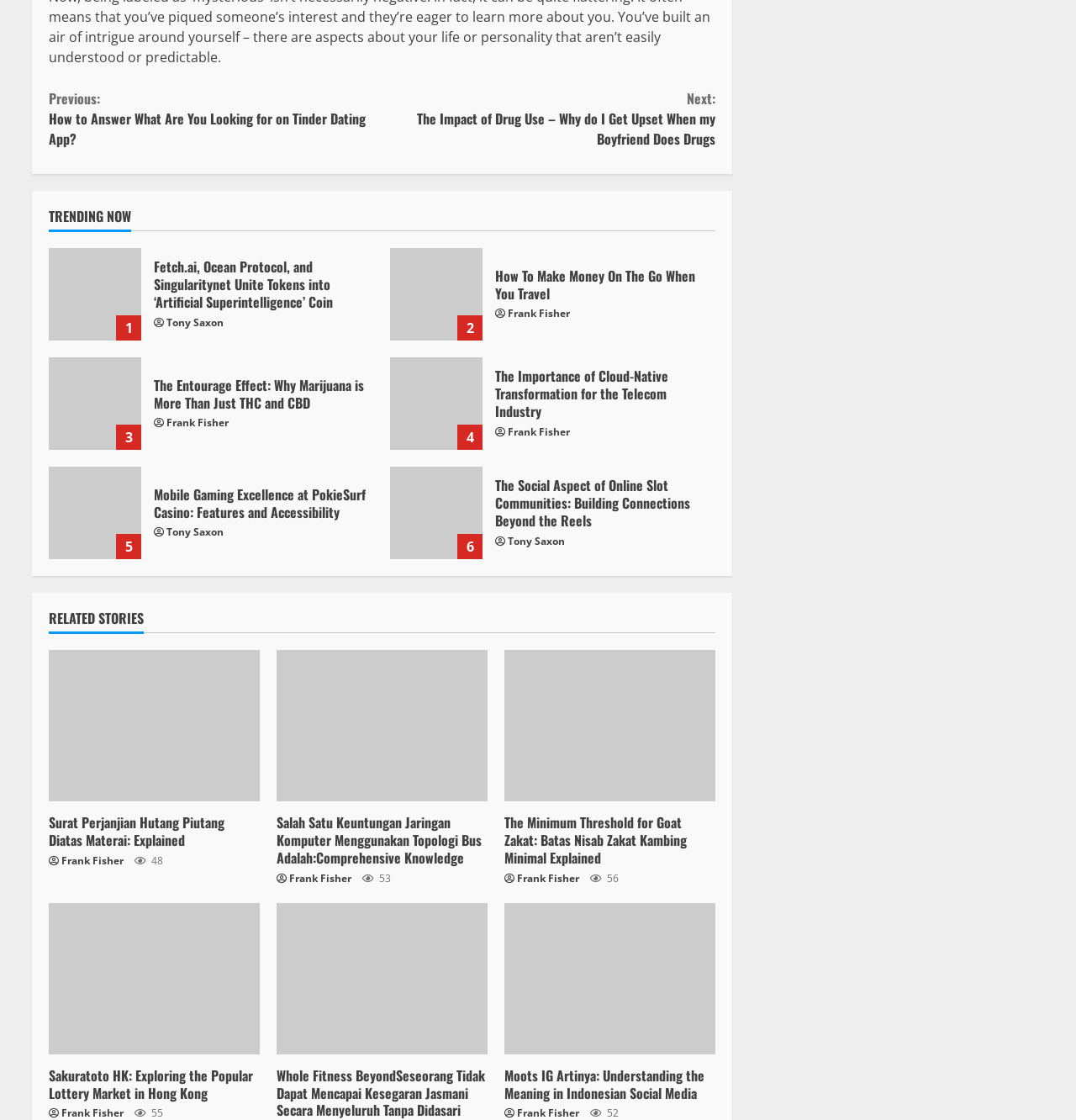Provide the bounding box coordinates for the UI element described in this sentence: "Frank Fisher". The coordinates should be four float values between 0 and 1, i.e., [left, top, right, bottom].

[0.472, 0.379, 0.53, 0.393]